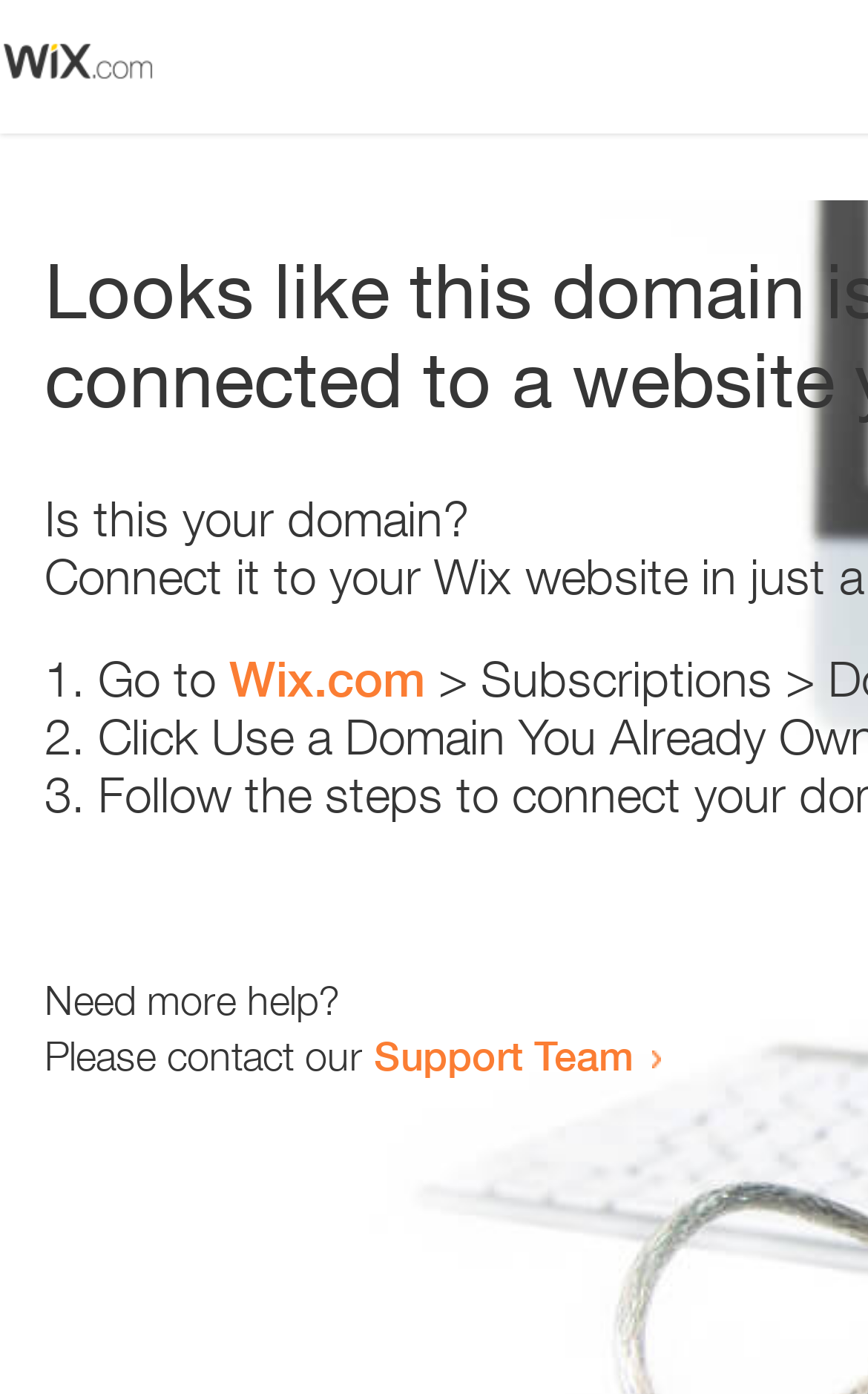Find the headline of the webpage and generate its text content.

Looks like this domain isn't
connected to a website yet